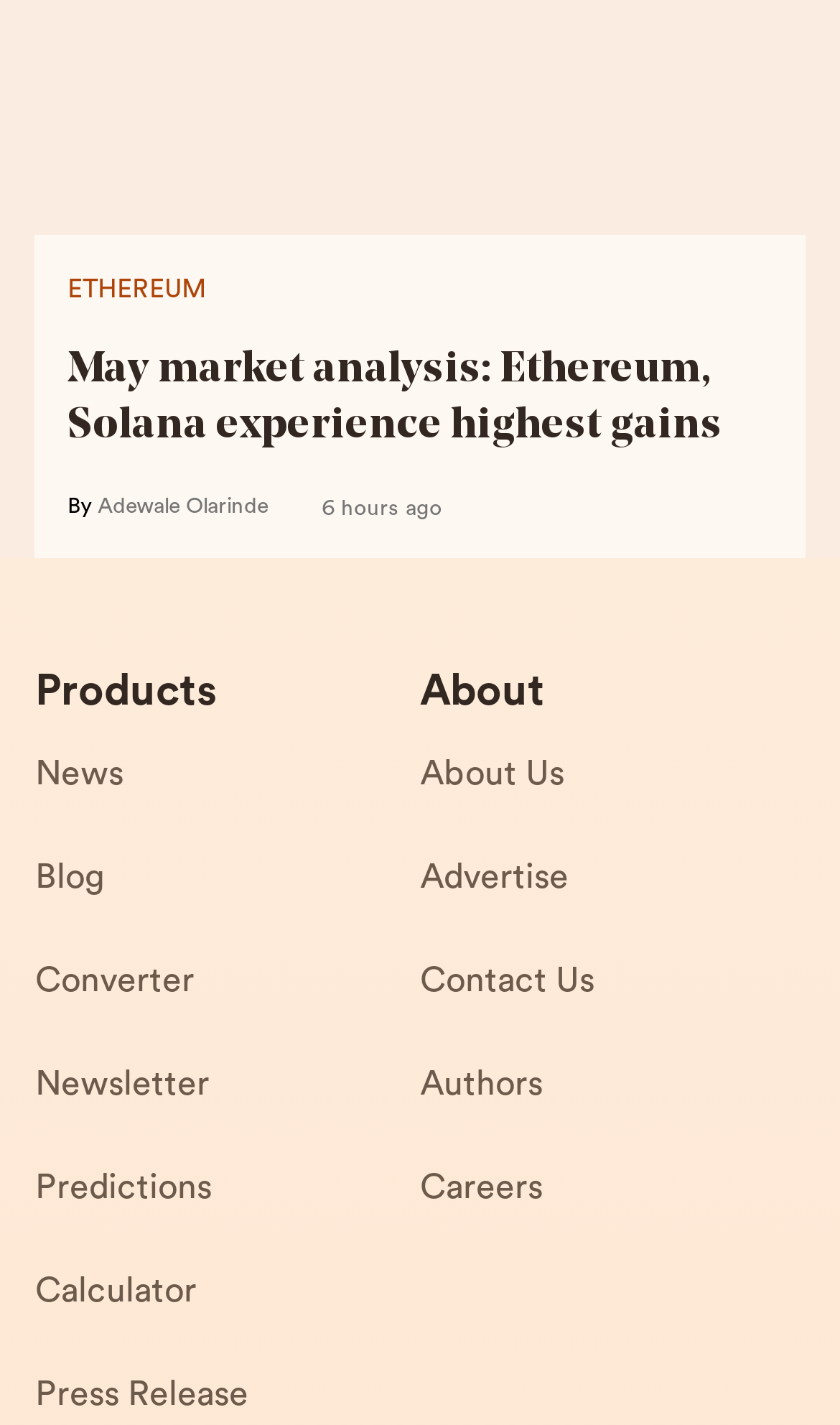Determine the bounding box coordinates in the format (top-left x, top-left y, bottom-right x, bottom-right y). Ensure all values are floating point numbers between 0 and 1. Identify the bounding box of the UI element described by: Adewale Olarinde

[0.116, 0.348, 0.319, 0.365]